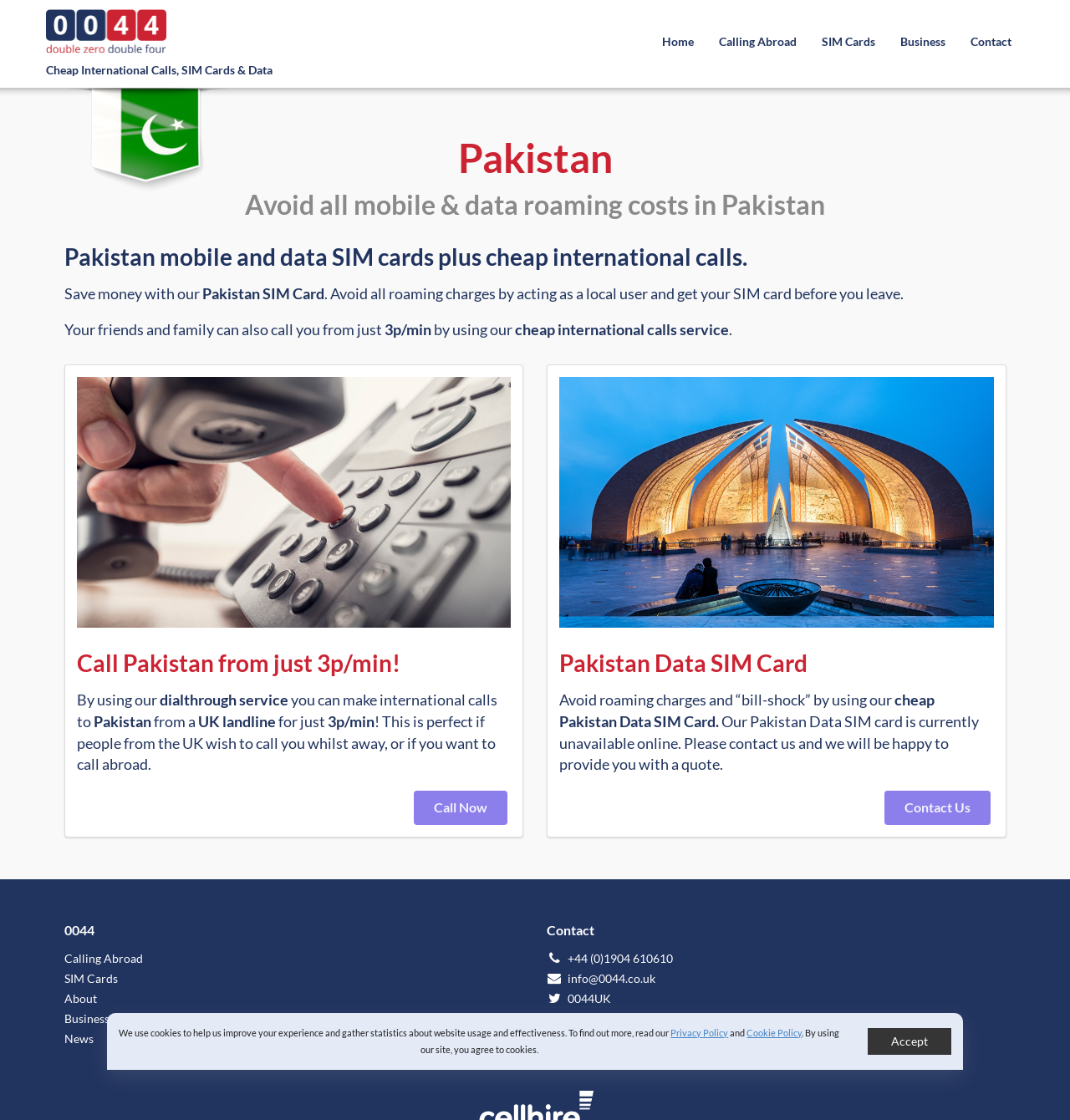Point out the bounding box coordinates of the section to click in order to follow this instruction: "Click the 'Calling Abroad' link".

[0.66, 0.0, 0.756, 0.075]